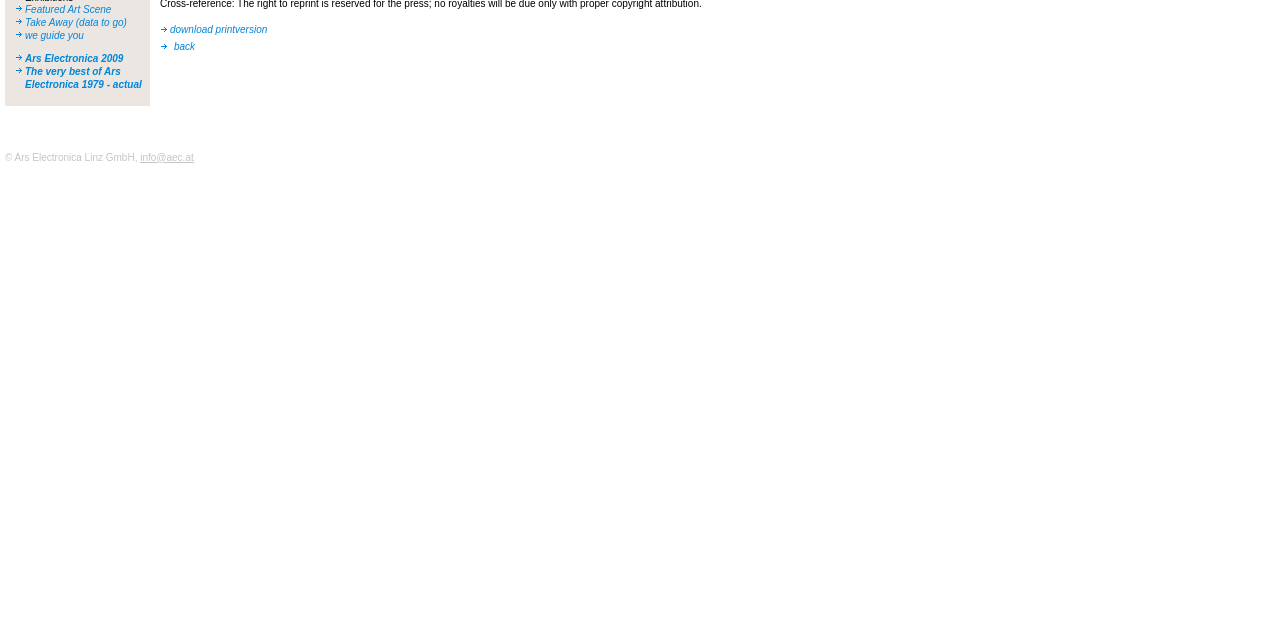Extract the bounding box coordinates of the UI element described by: "Featured Art Scene". The coordinates should include four float numbers ranging from 0 to 1, e.g., [left, top, right, bottom].

[0.02, 0.006, 0.087, 0.023]